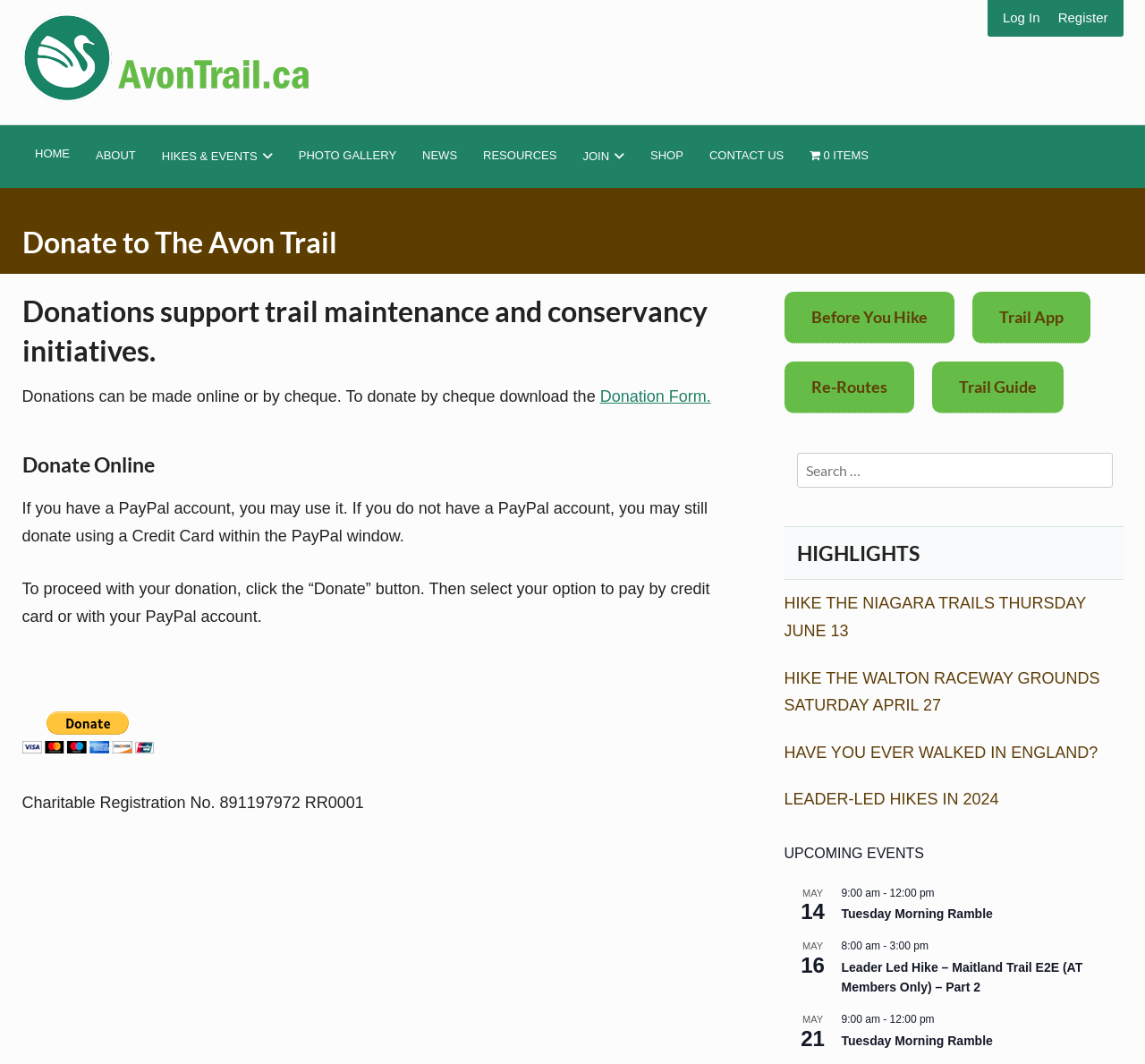Locate the bounding box coordinates of the element that needs to be clicked to carry out the instruction: "Click the Log In link". The coordinates should be given as four float numbers ranging from 0 to 1, i.e., [left, top, right, bottom].

[0.876, 0.006, 0.908, 0.028]